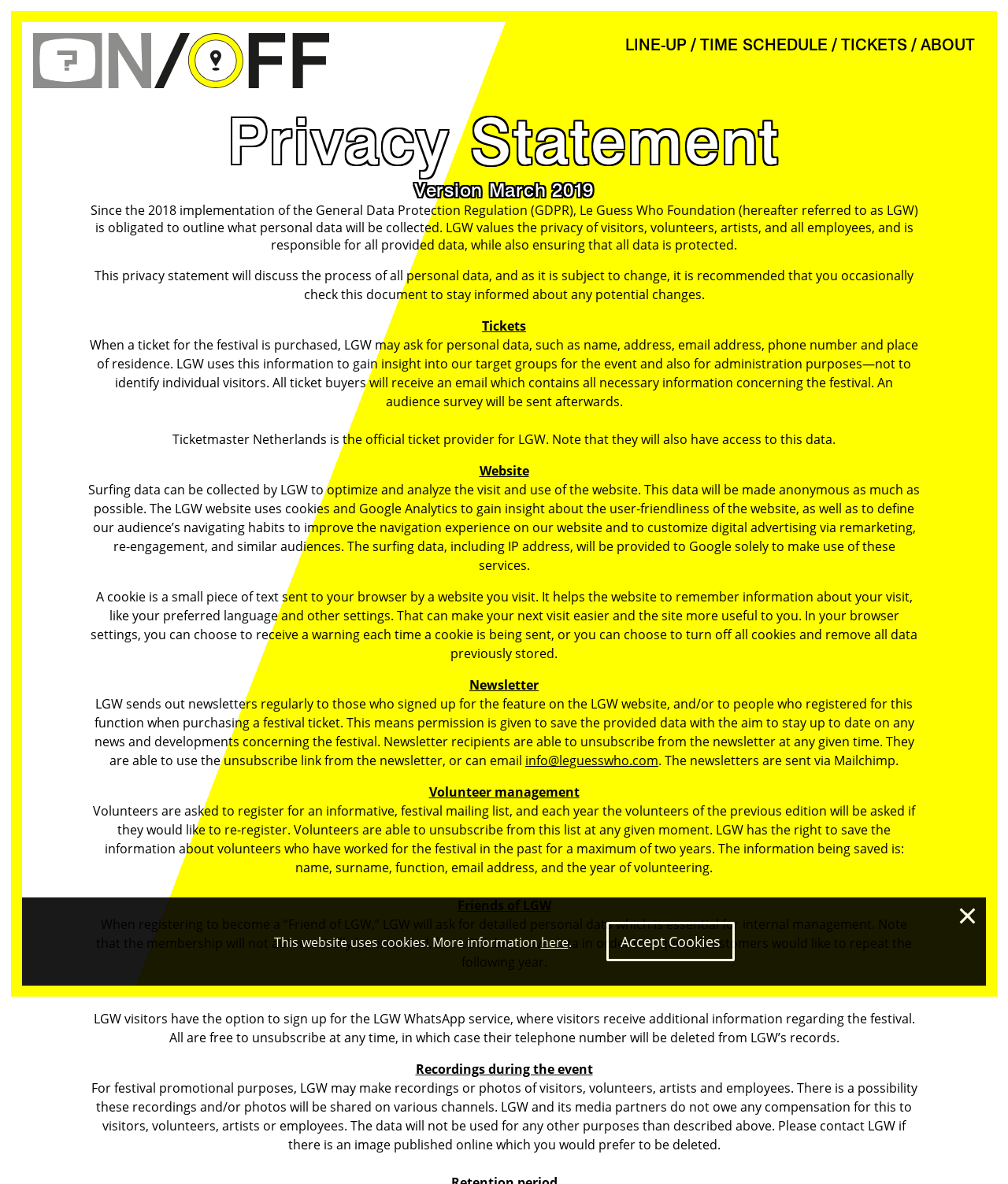Identify the bounding box coordinates for the element you need to click to achieve the following task: "Click the TICKETS link". Provide the bounding box coordinates as four float numbers between 0 and 1, in the form [left, top, right, bottom].

[0.834, 0.028, 0.9, 0.048]